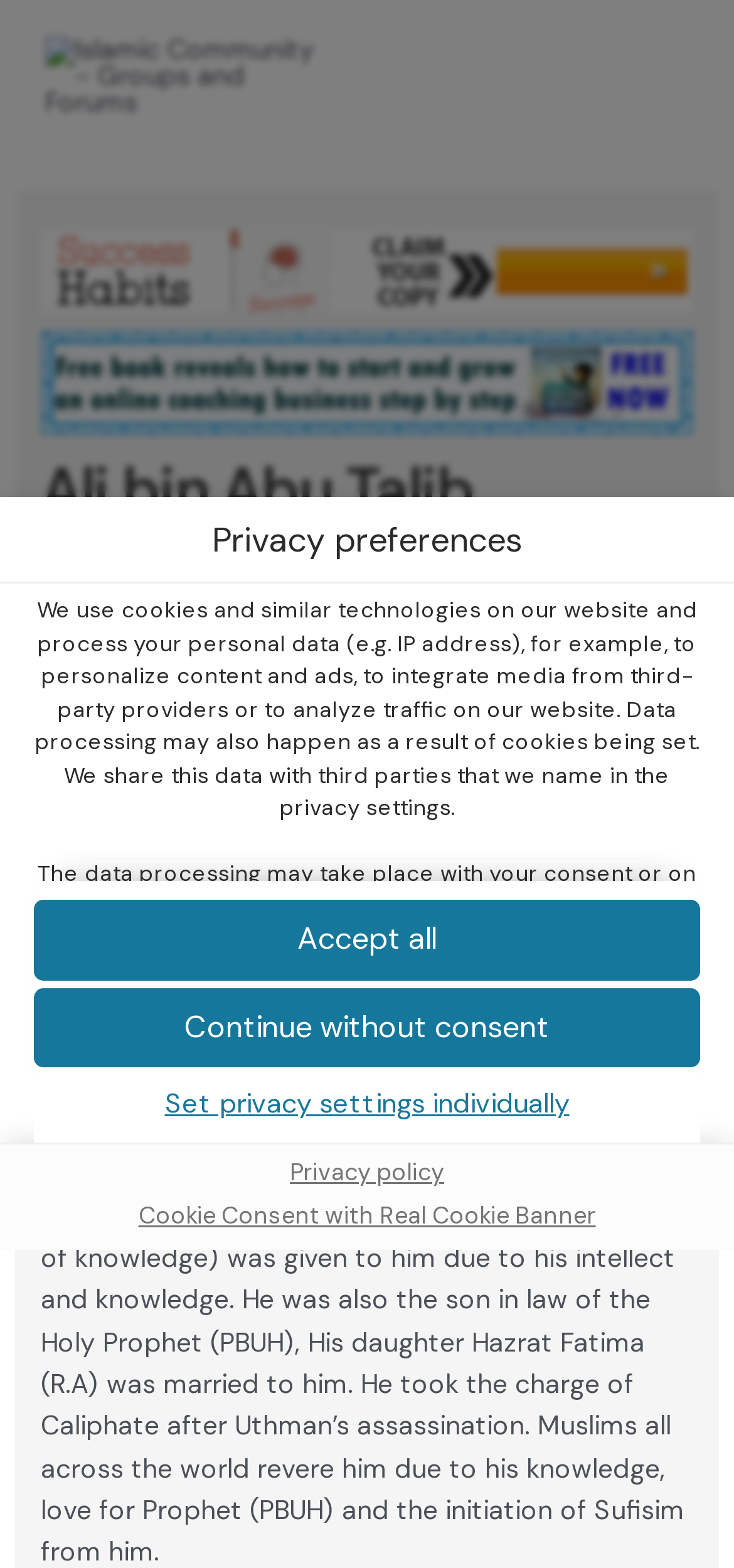Please provide a comprehensive answer to the question based on the screenshot: What is the topic of the text in the privacy preferences dialog?

The text in the privacy preferences dialog discusses how the website uses cookies and personal data, and explains the options for users to consent to or decline this data processing. It also mentions the right to revoke consent and provides a link to the privacy policy.